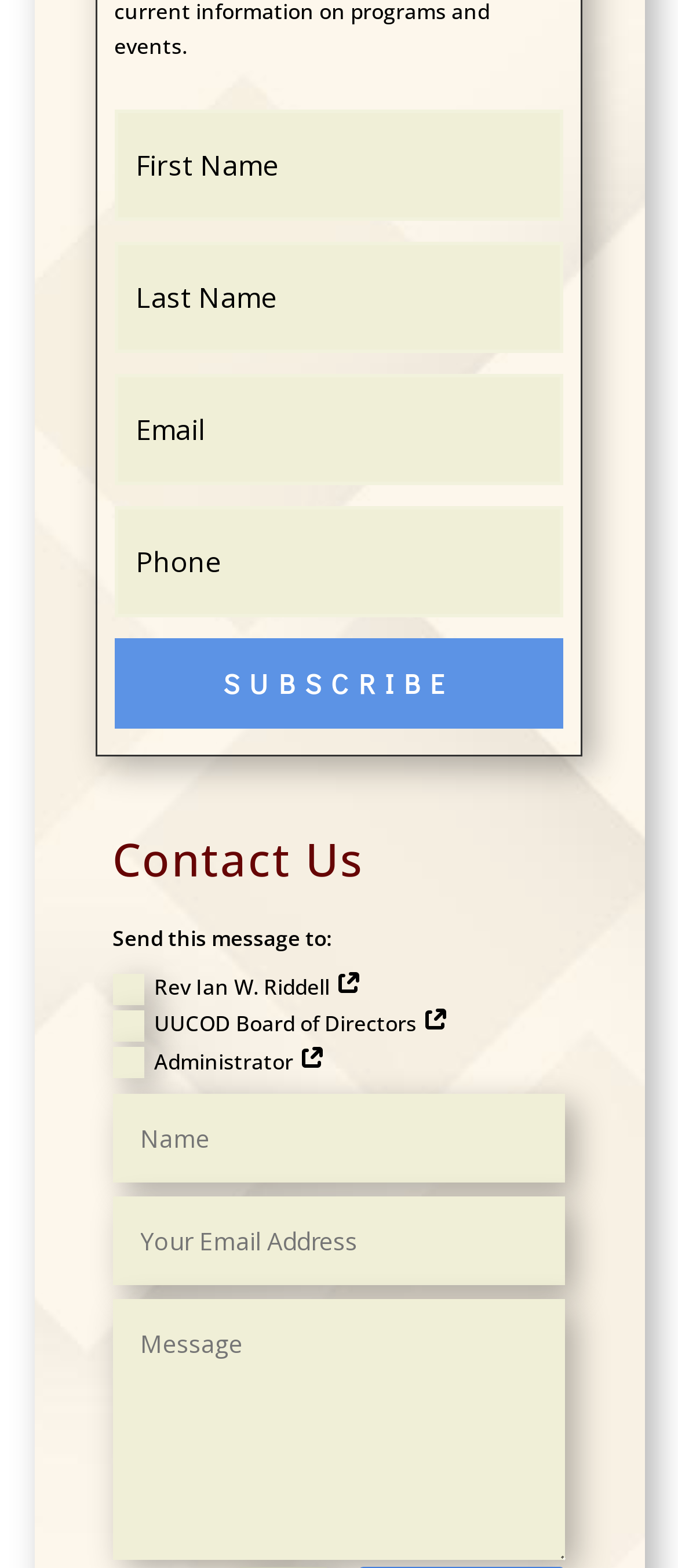What is the title of the section below the text boxes?
From the image, respond using a single word or phrase.

Contact Us